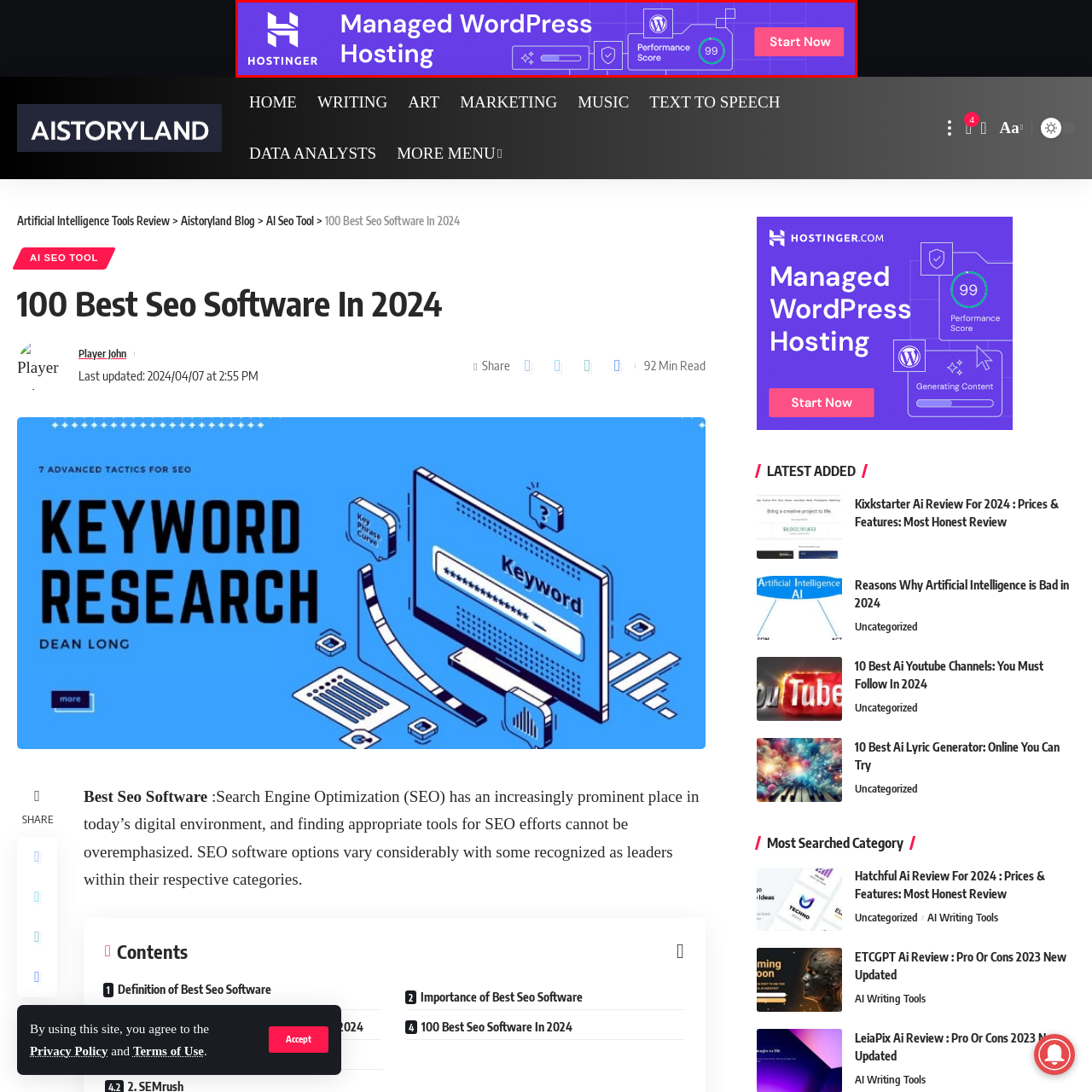Provide a thorough description of the image enclosed within the red border.

The image features a vibrant promotional banner for Hostinger, showcasing their Managed WordPress Hosting services. The background is a striking purple, which makes the bold white text, "Managed WordPress Hosting," stand out prominently. Accompanying the main text is an eye-catching performance score indicator displaying a high score of "99," indicating optimal performance for users. 

Additionally, there's a contrasting red "Start Now" button that invites users to take action, suggesting that this service is both efficient and user-friendly. Overall, the design is modern and visually appealing, aiming to attract potential customers looking for reliable and high-performance WordPress hosting solutions.